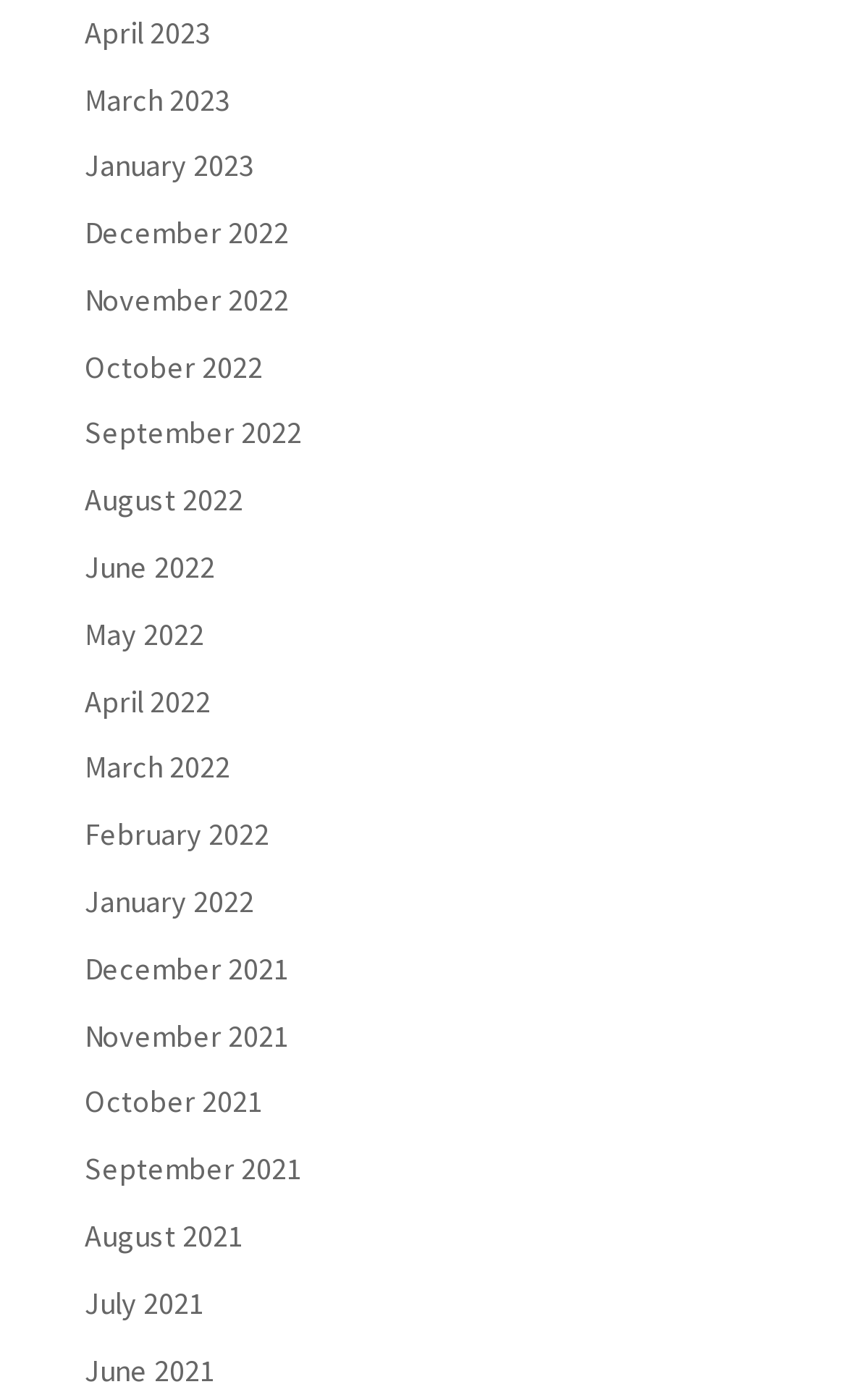How many months are listed in 2022?
Offer a detailed and full explanation in response to the question.

I counted the number of links with '2022' in their text and found 12 links, which corresponds to all 12 months of the year 2022.